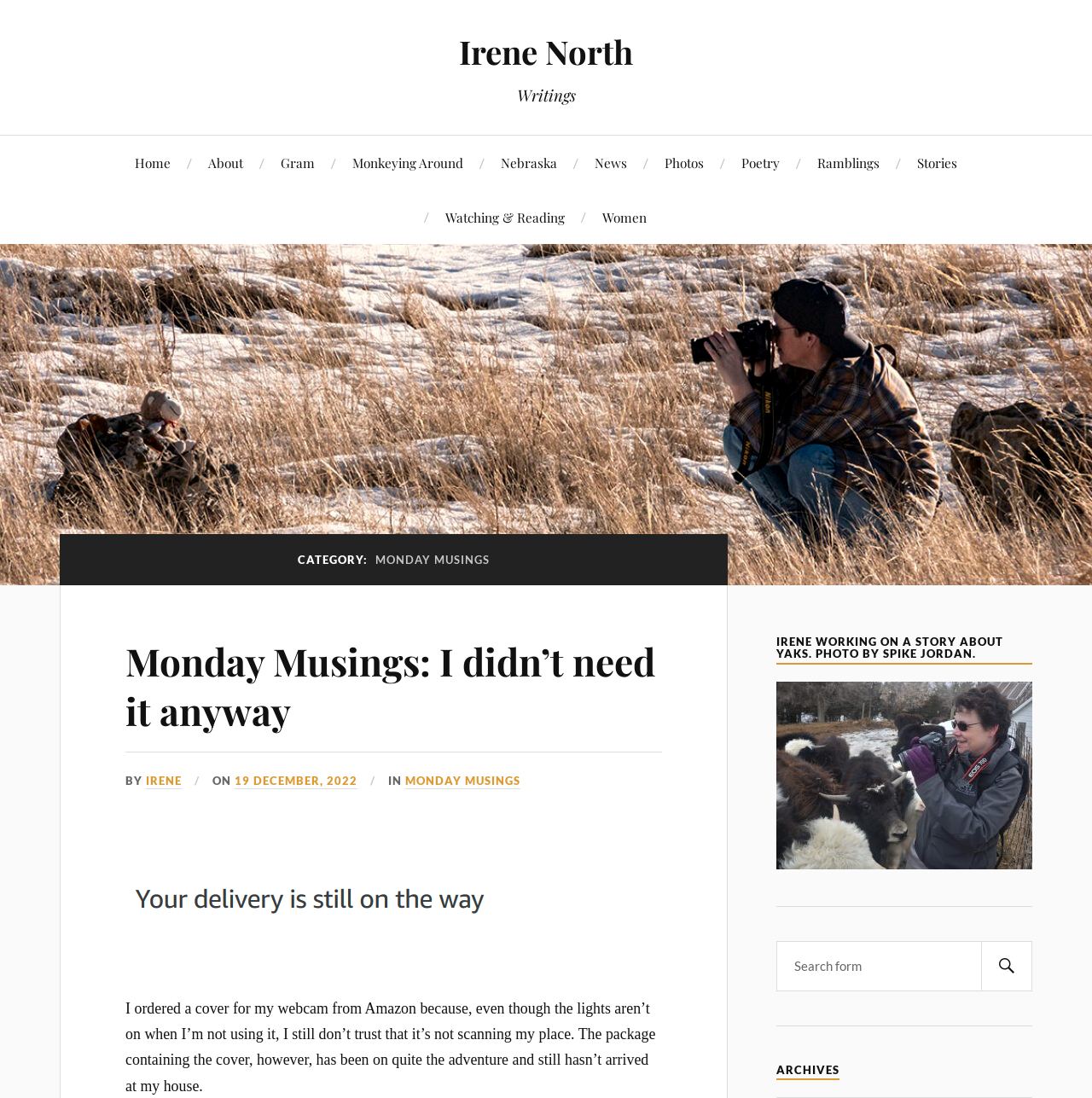Identify the bounding box coordinates for the element you need to click to achieve the following task: "view archives". Provide the bounding box coordinates as four float numbers between 0 and 1, in the form [left, top, right, bottom].

[0.711, 0.969, 0.769, 0.984]